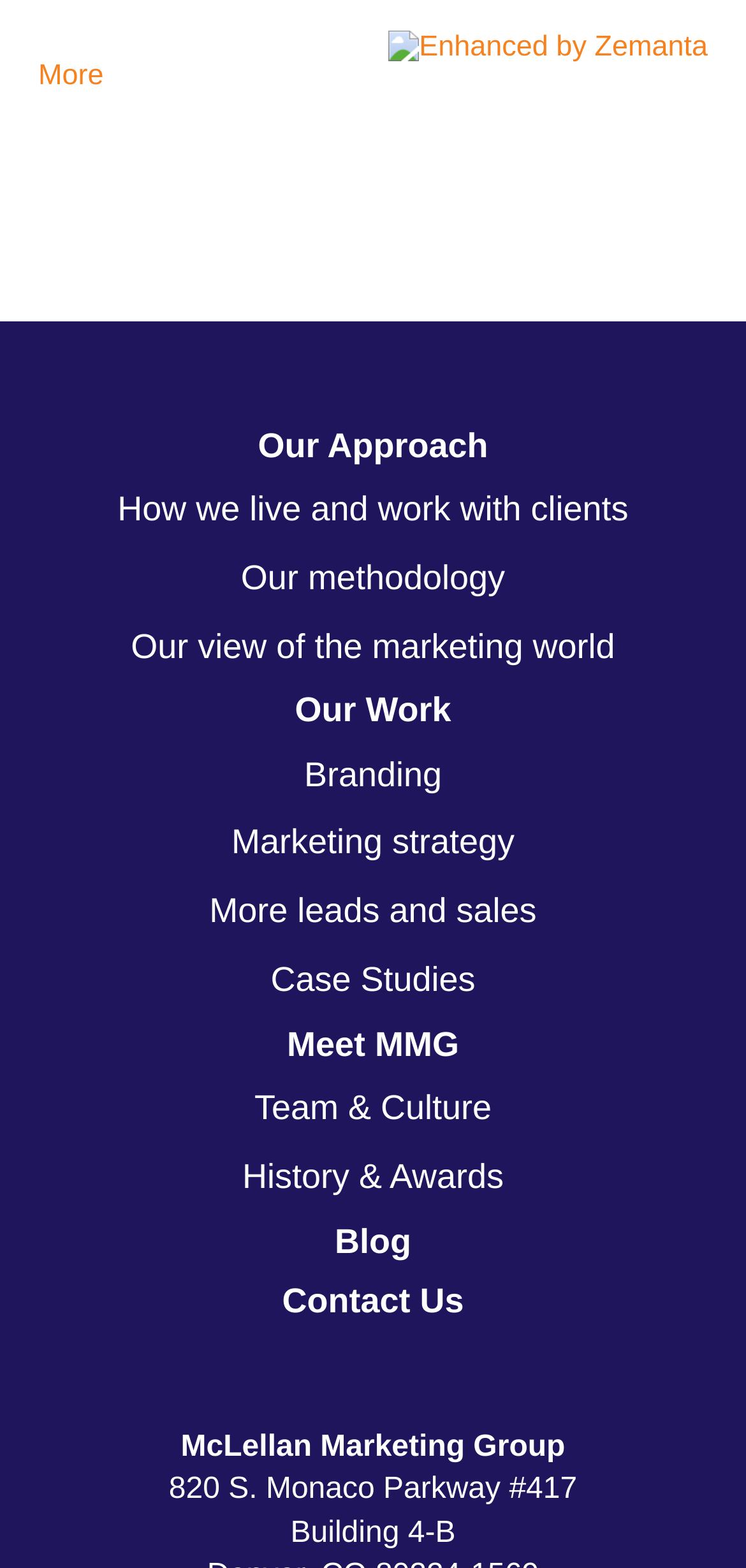Please identify the bounding box coordinates of the region to click in order to complete the task: "View 'Case Studies'". The coordinates must be four float numbers between 0 and 1, specified as [left, top, right, bottom].

[0.051, 0.604, 0.949, 0.648]